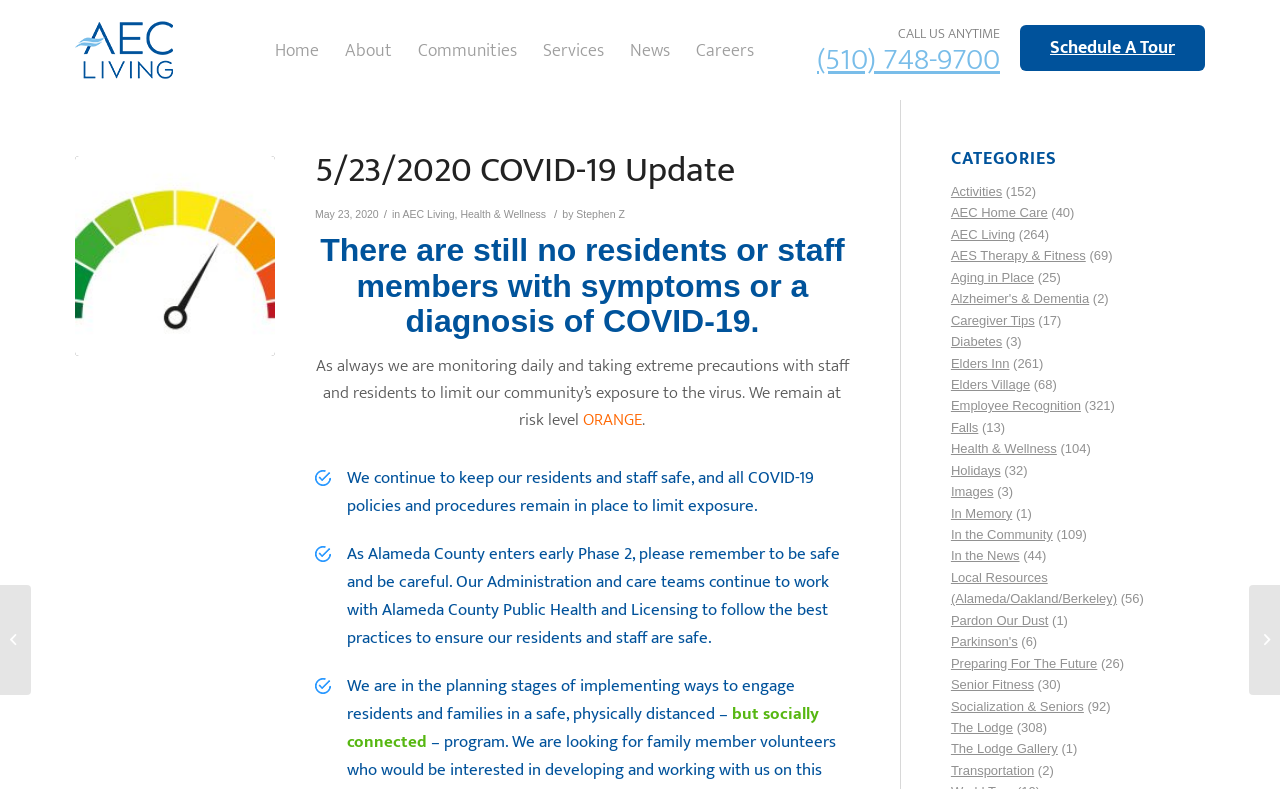Extract the bounding box coordinates for the HTML element that matches this description: "Staff". The coordinates should be four float numbers between 0 and 1, i.e., [left, top, right, bottom].

None